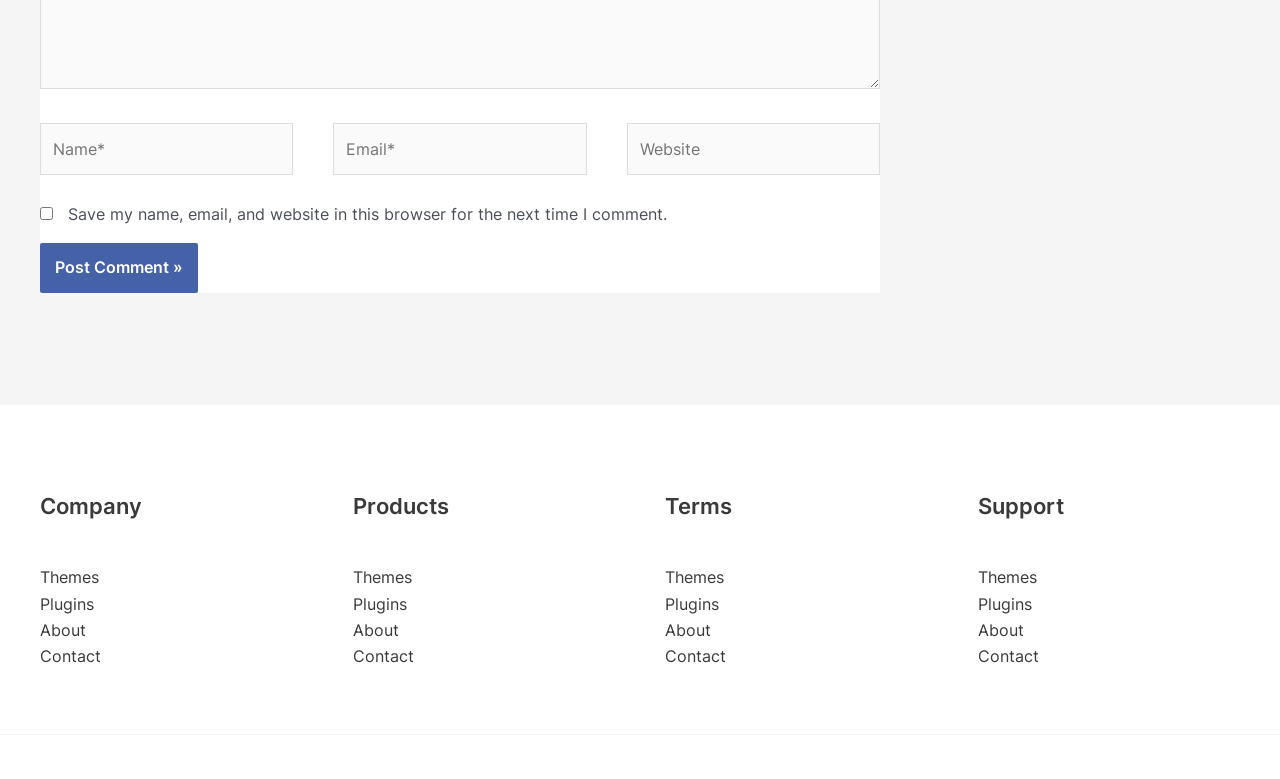Identify the bounding box coordinates of the part that should be clicked to carry out this instruction: "Enter your name".

[0.031, 0.157, 0.229, 0.225]